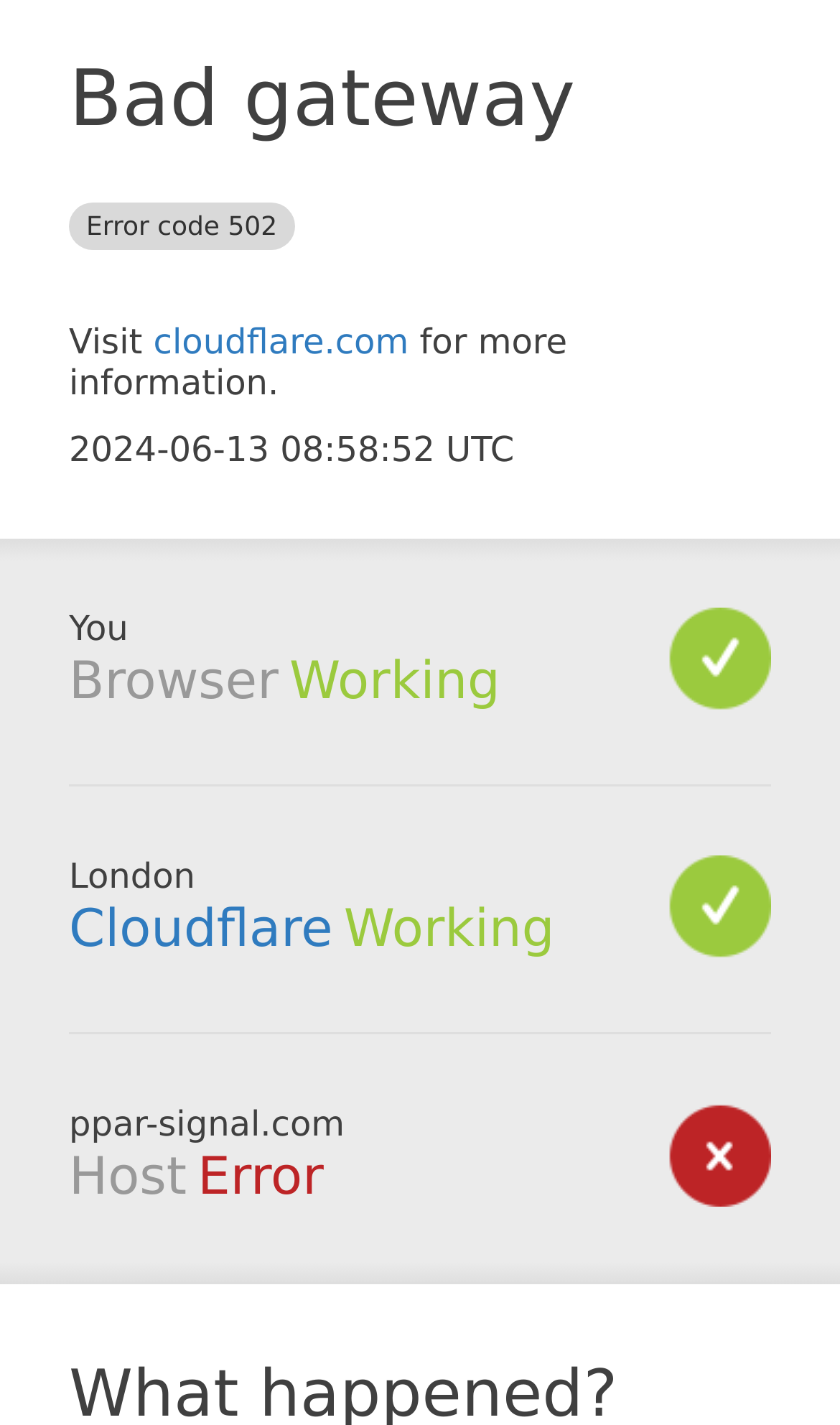What is the status of Cloudflare?
Please use the image to deliver a detailed and complete answer.

The status of Cloudflare is mentioned in the StaticText element 'Working' which is located below the 'Cloudflare' heading with a bounding box coordinate of [0.409, 0.631, 0.66, 0.673].